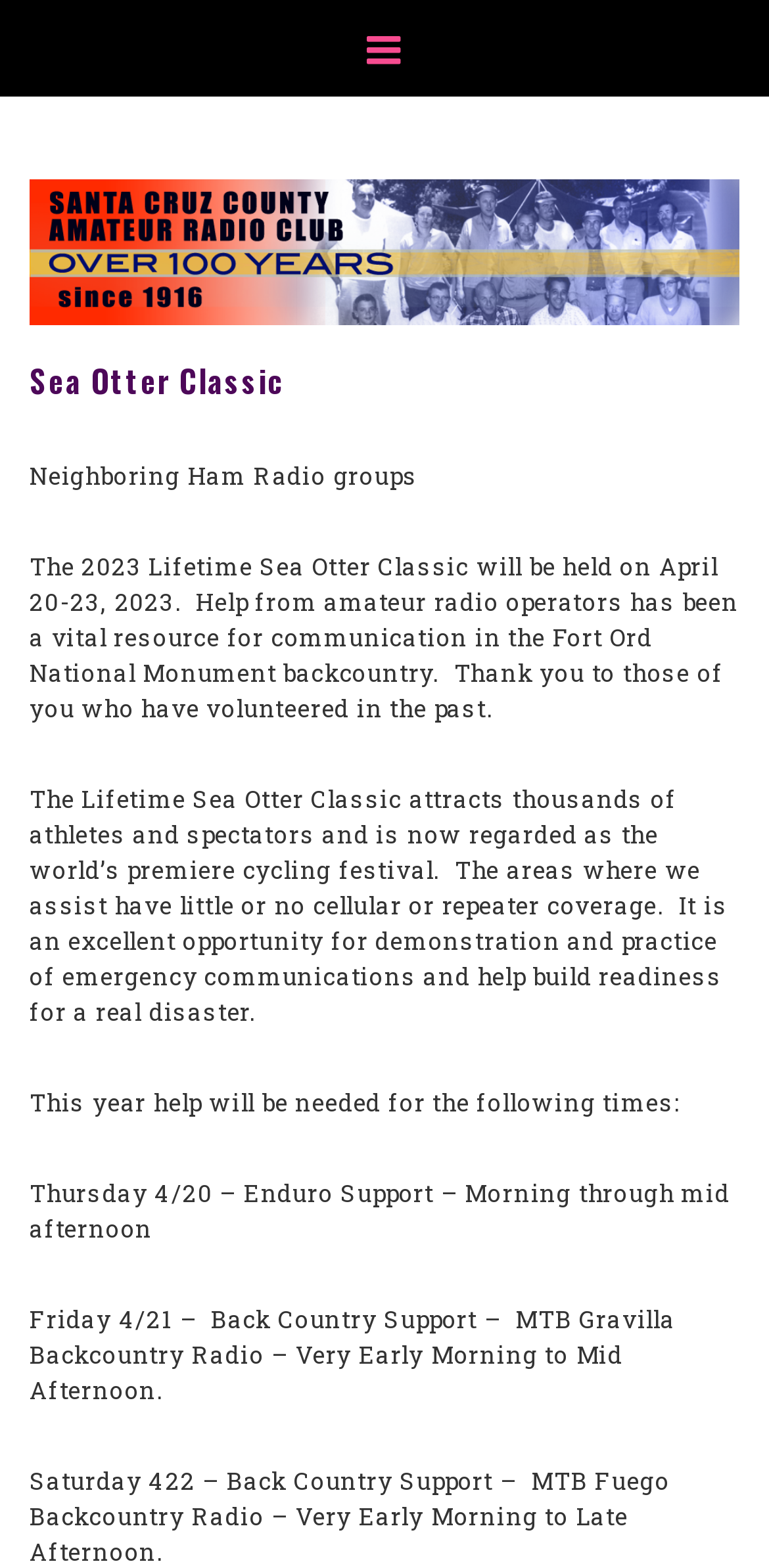Describe all the visual and textual components of the webpage comprehensively.

The webpage is about the Sea Otter Classic, a cycling festival, and its relation to amateur radio operators. At the top of the page, there is a main menu navigation bar that spans the entire width of the page. Below the navigation bar, there is a heading that reads "Sea Otter Classic". 

Underneath the heading, there are four paragraphs of text. The first paragraph mentions neighboring ham radio groups. The second paragraph explains the importance of amateur radio operators in the Fort Ord National Monument backcountry and thanks those who have volunteered in the past. 

The third paragraph describes the Sea Otter Classic as the world's premiere cycling festival, attracting thousands of athletes and spectators, and highlights the opportunity for amateur radio operators to demonstrate and practice emergency communications. 

The fourth paragraph lists the times when help will be needed, which includes Thursday morning to mid-afternoon for Enduro Support, Friday early morning to mid-afternoon for Back Country Support, and Saturday early morning to late afternoon for Back Country Support.